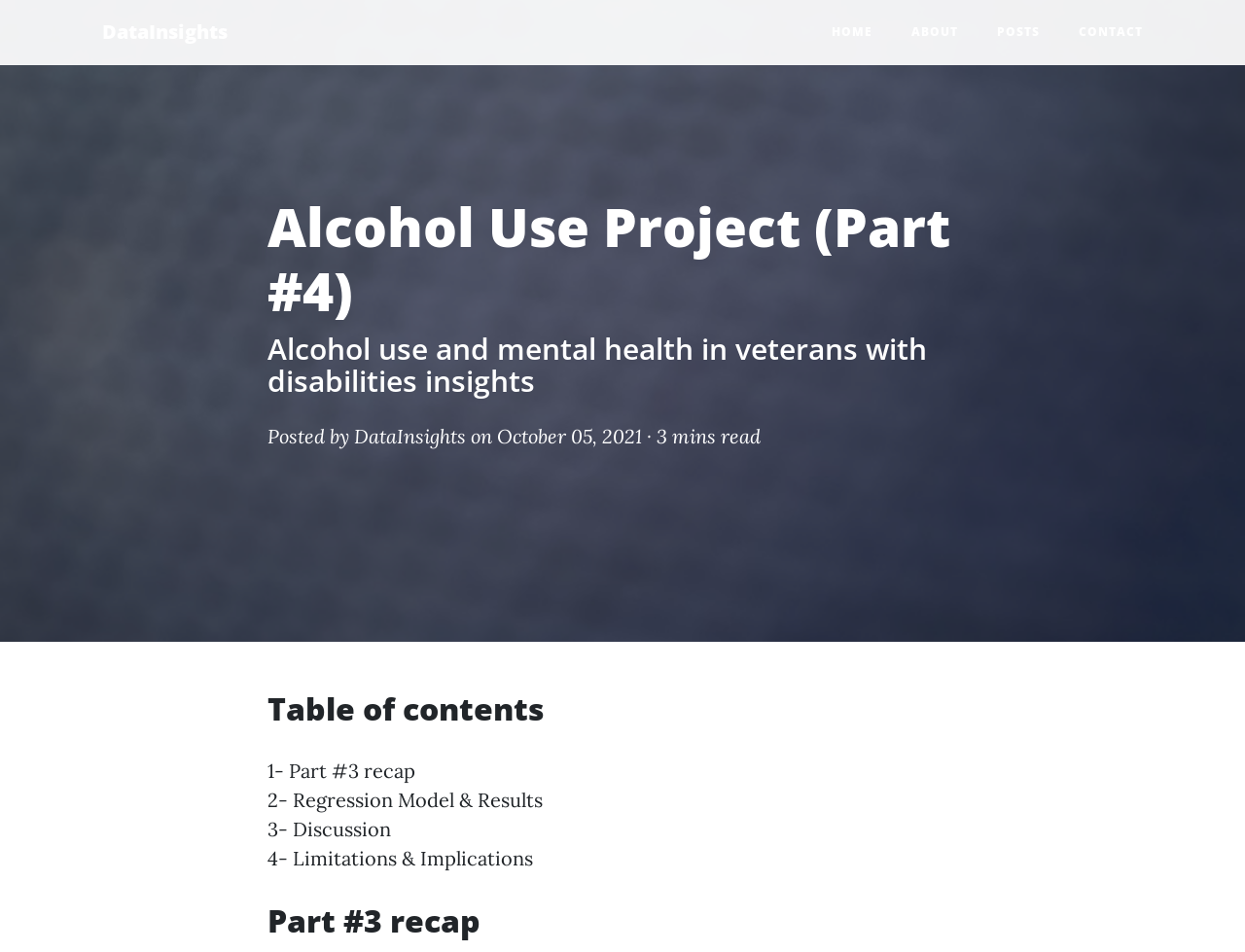Provide the bounding box coordinates of the HTML element described as: "Posts". The bounding box coordinates should be four float numbers between 0 and 1, i.e., [left, top, right, bottom].

[0.785, 0.014, 0.851, 0.053]